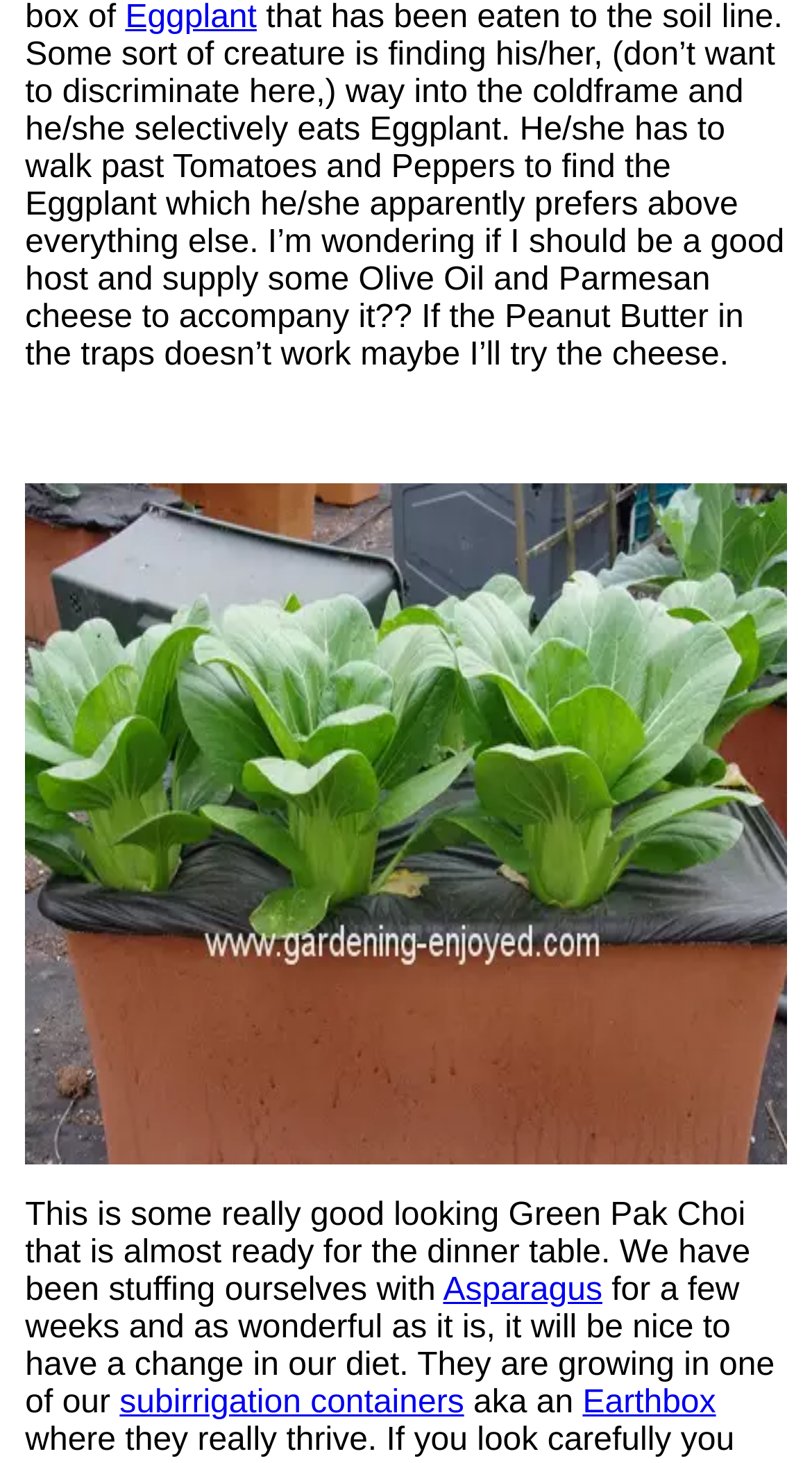What is being offered to the creature as an alternative to peanut butter?
Based on the screenshot, answer the question with a single word or phrase.

Cheese